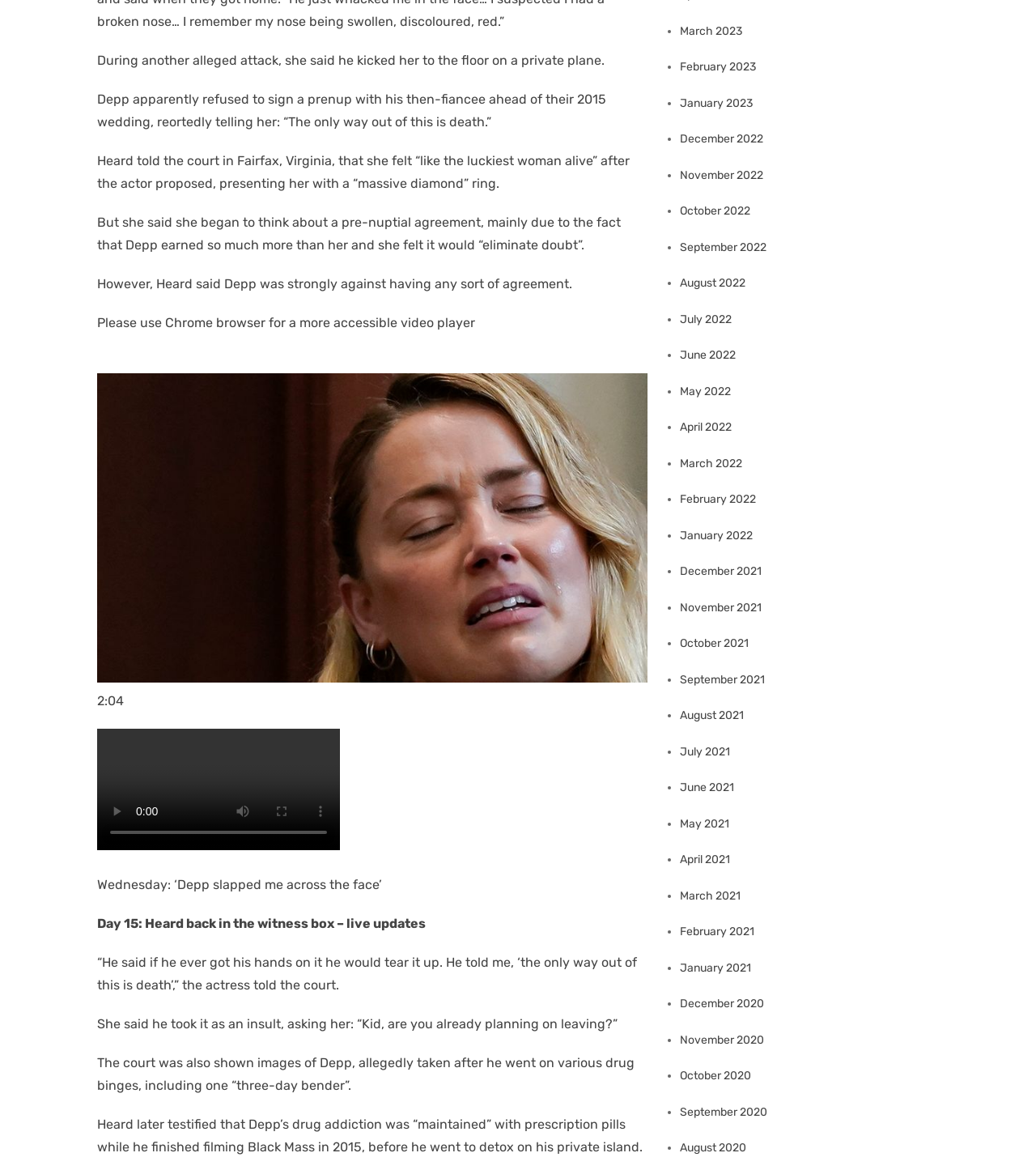Provide your answer in one word or a succinct phrase for the question: 
What is the purpose of the 'Please use Chrome browser for a more accessible video player' message?

To recommend a browser for accessibility